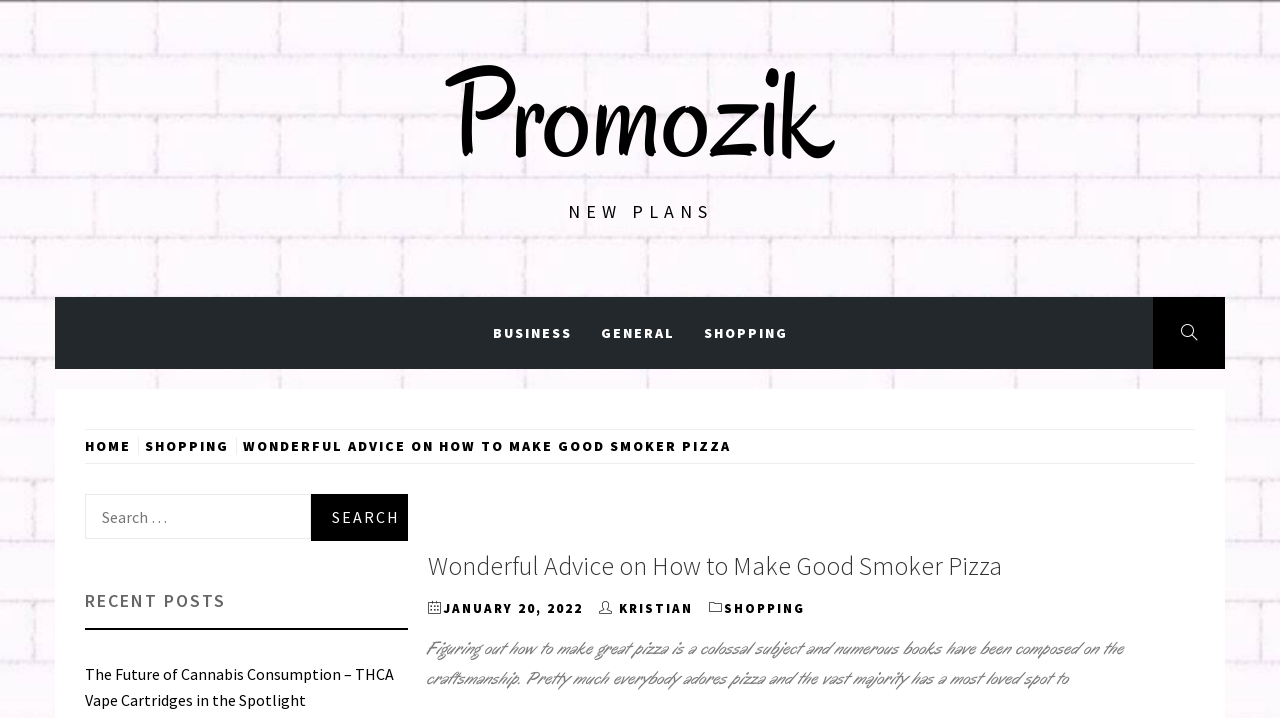Extract the main headline from the webpage and generate its text.

Wonderful Advice on How to Make Good Smoker Pizza